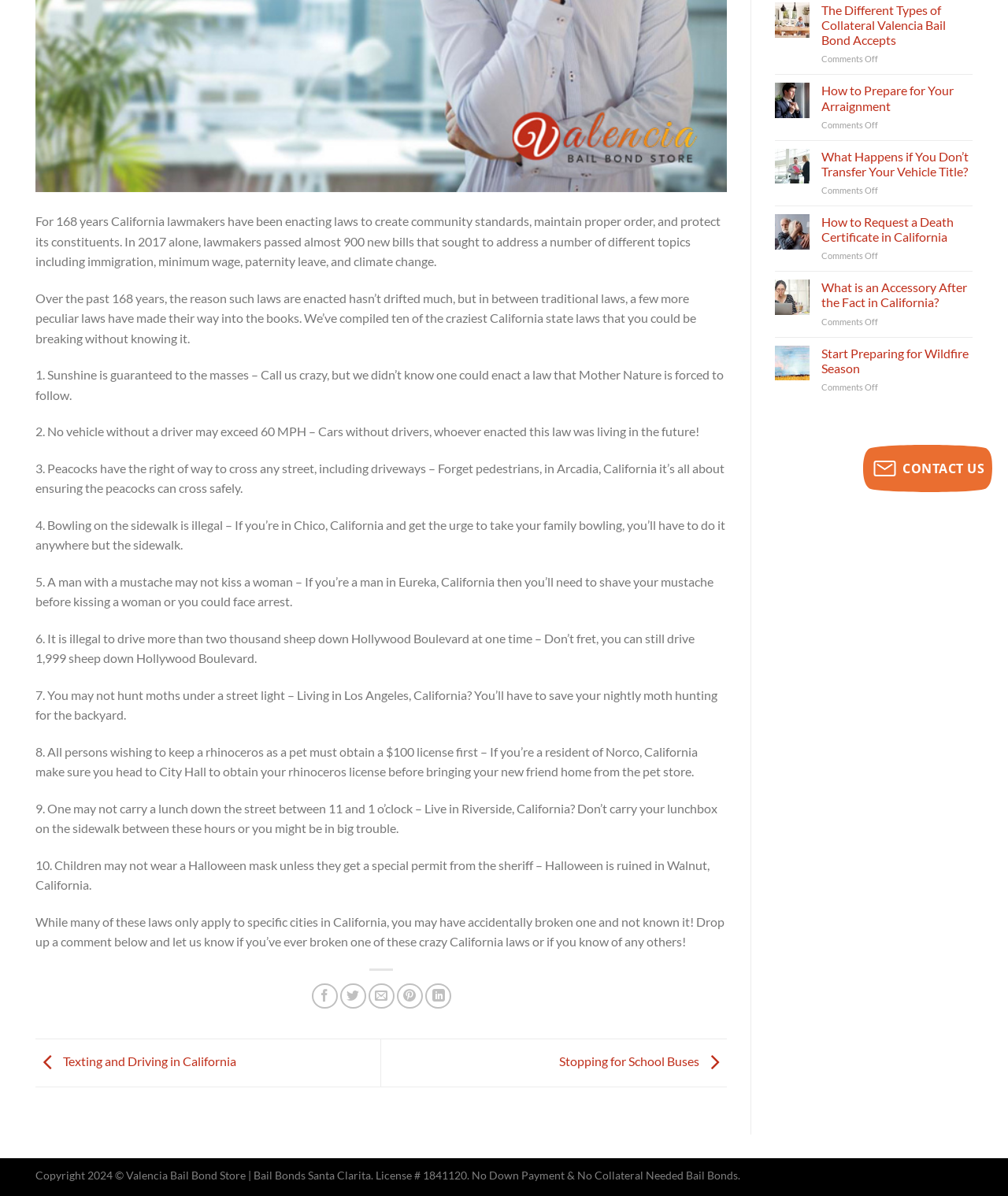Based on the element description: "Contact us", identify the bounding box coordinates for this UI element. The coordinates must be four float numbers between 0 and 1, listed as [left, top, right, bottom].

[0.856, 0.372, 0.984, 0.411]